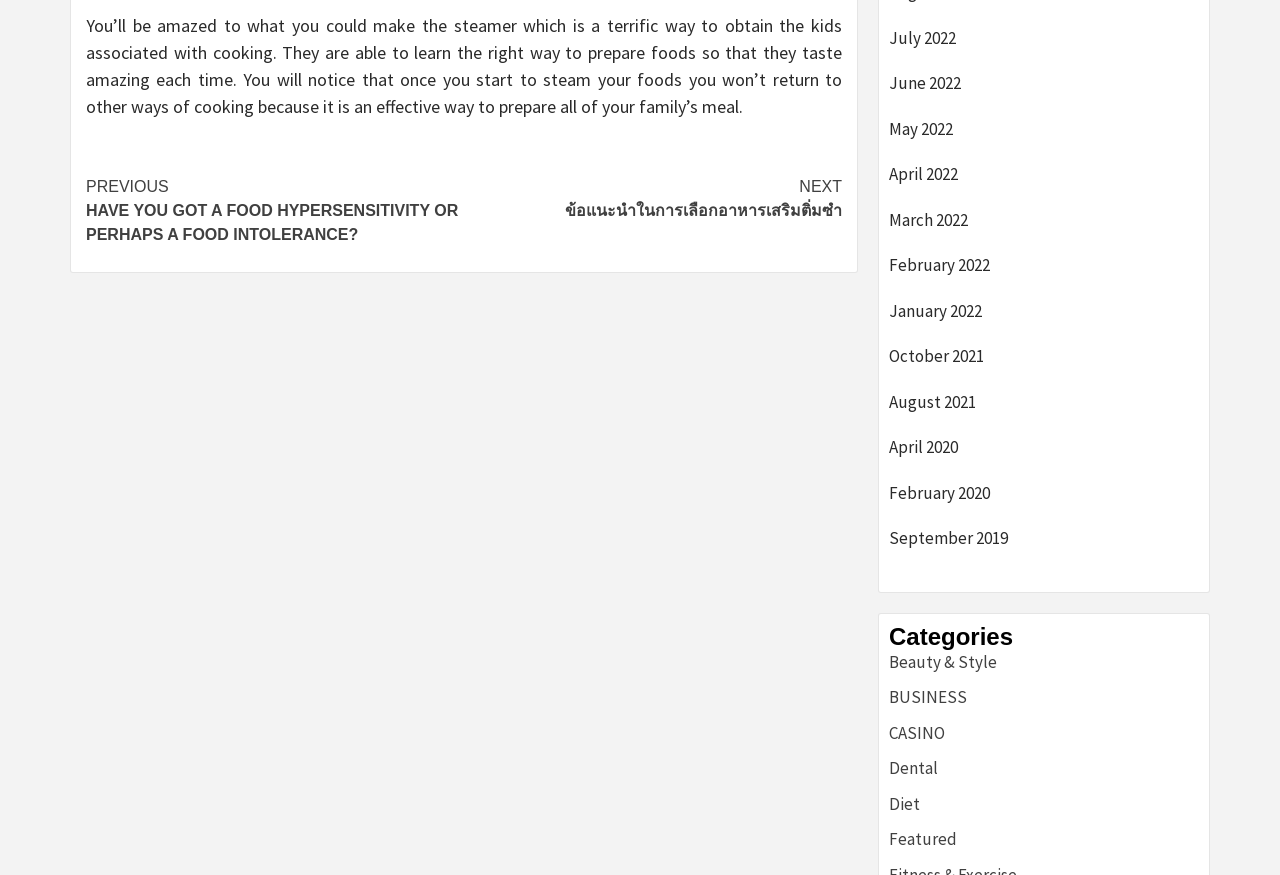Identify the bounding box for the described UI element: "October 2021".

[0.695, 0.393, 0.937, 0.434]